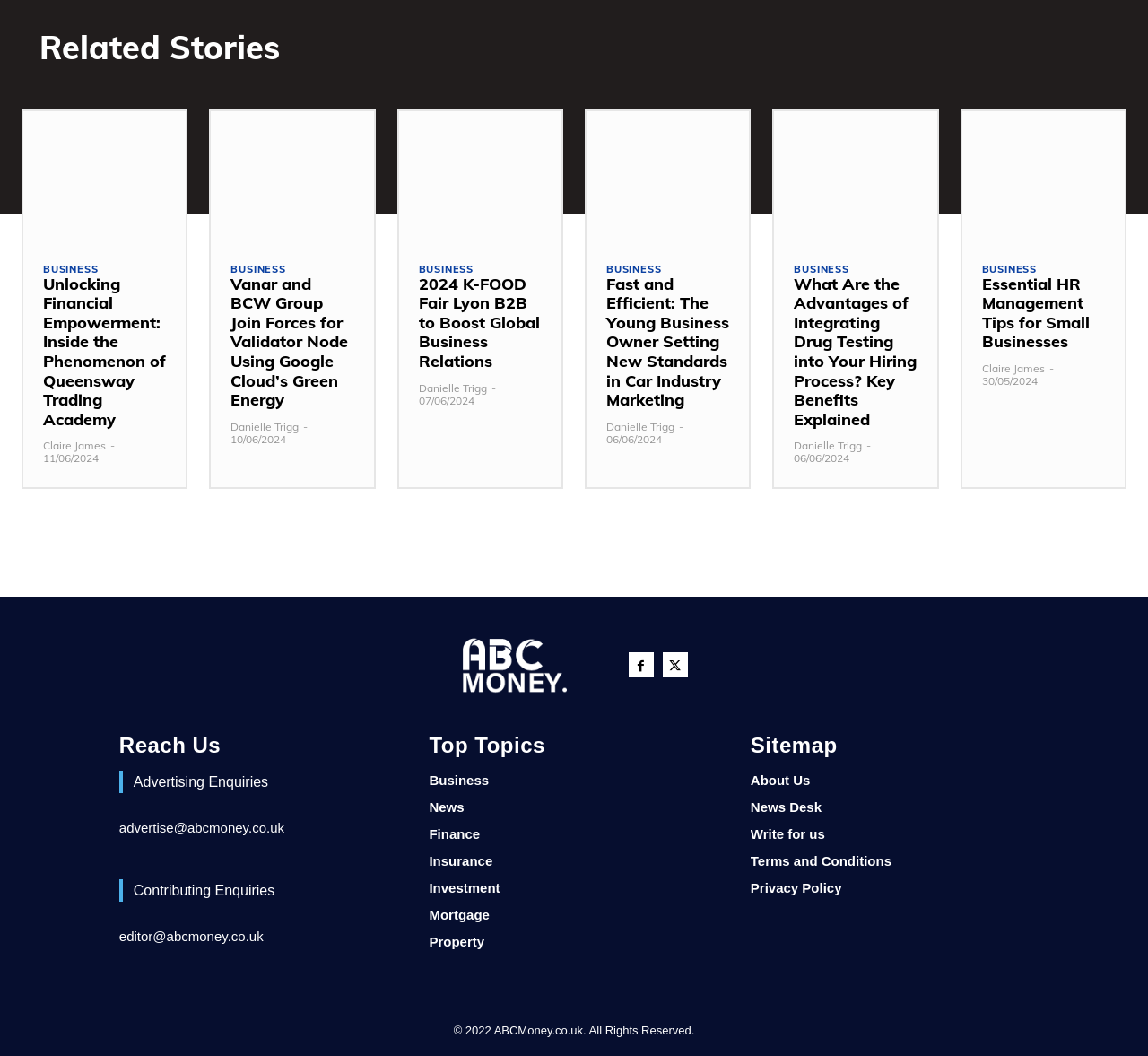Based on the description "Write for us", find the bounding box of the specified UI element.

[0.654, 0.783, 0.896, 0.798]